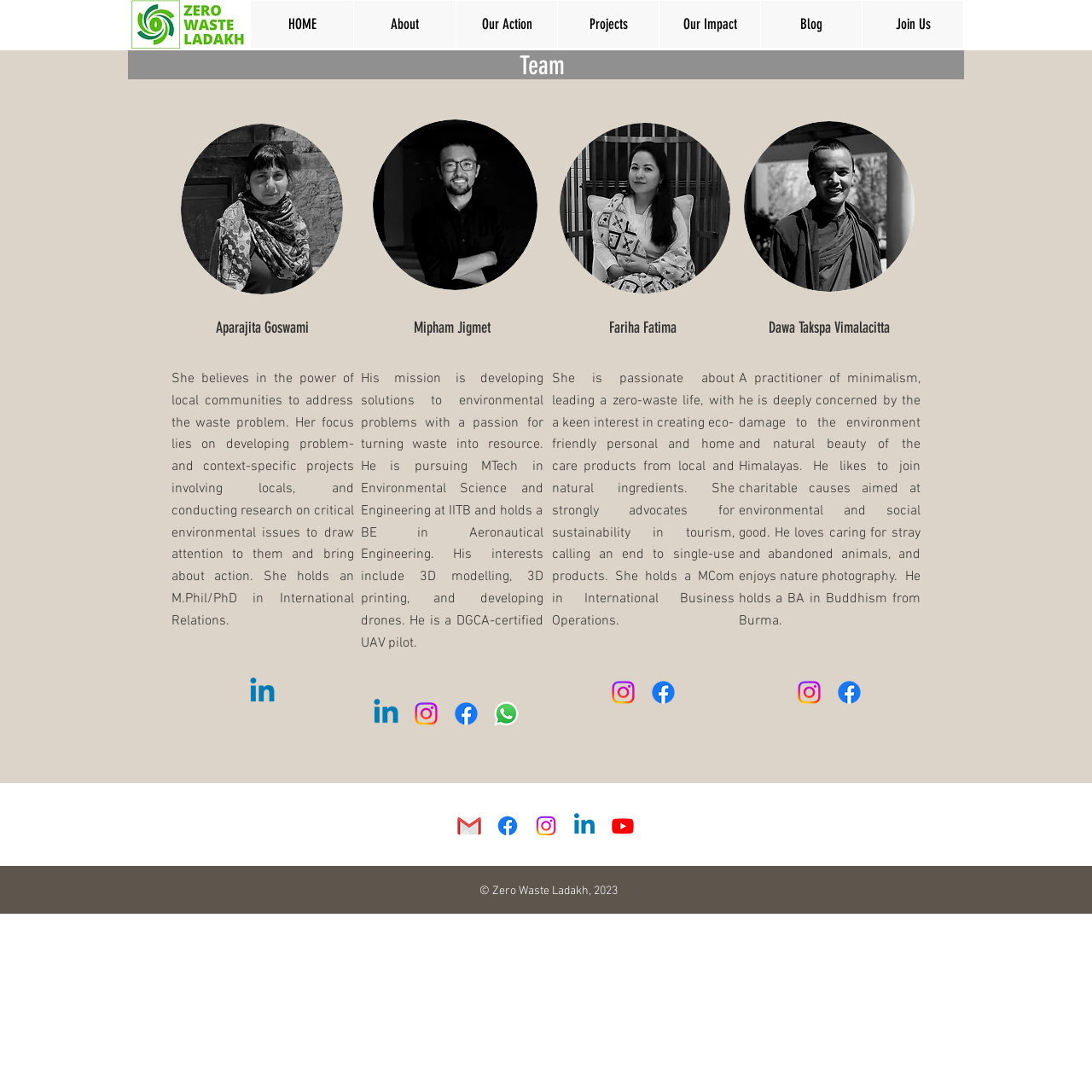What is the social media platform with a bird logo?
Using the details shown in the screenshot, provide a comprehensive answer to the question.

I looked at the social media icons listed on the webpage and found an icon with a bird logo. Although the icon is not explicitly labeled, I inferred that it represents Twitter, which is a popular social media platform with a bird logo.